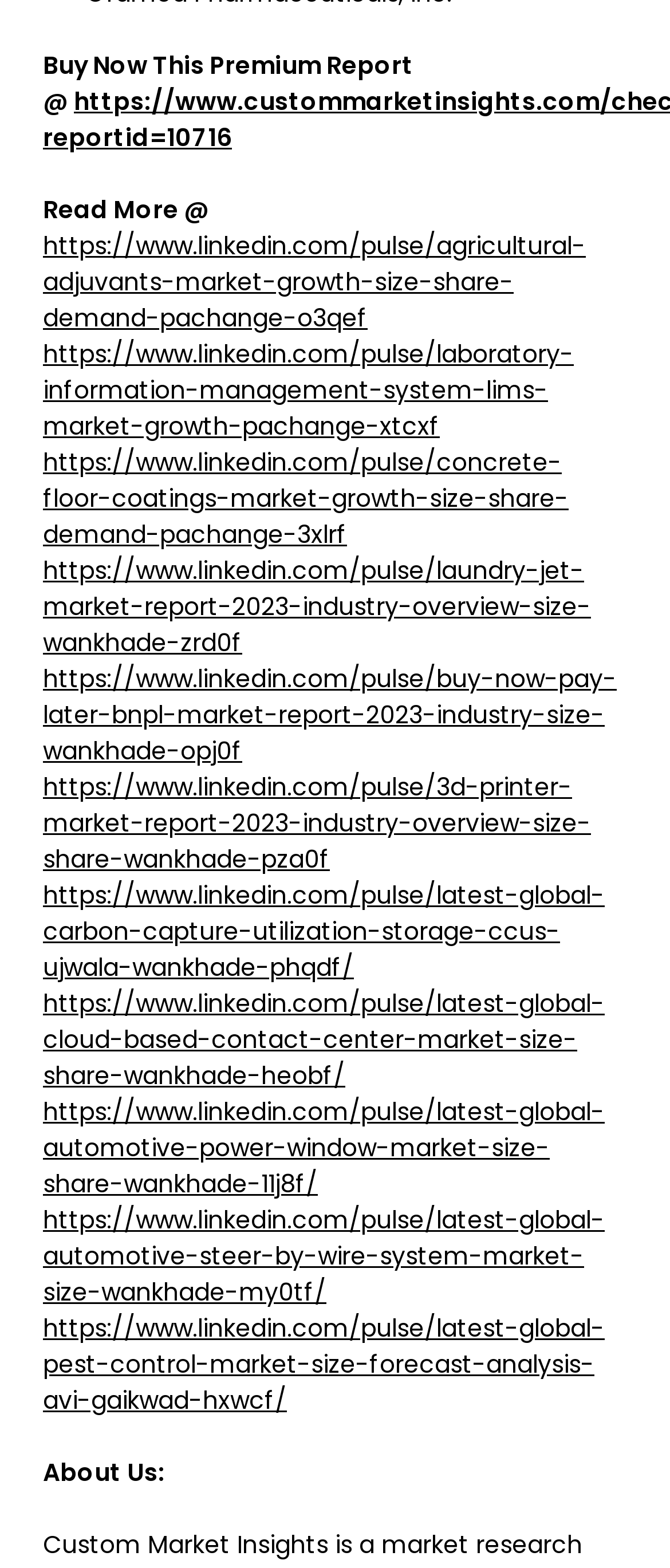What is the common topic of the linked articles?
Look at the image and answer the question with a single word or phrase.

Market reports